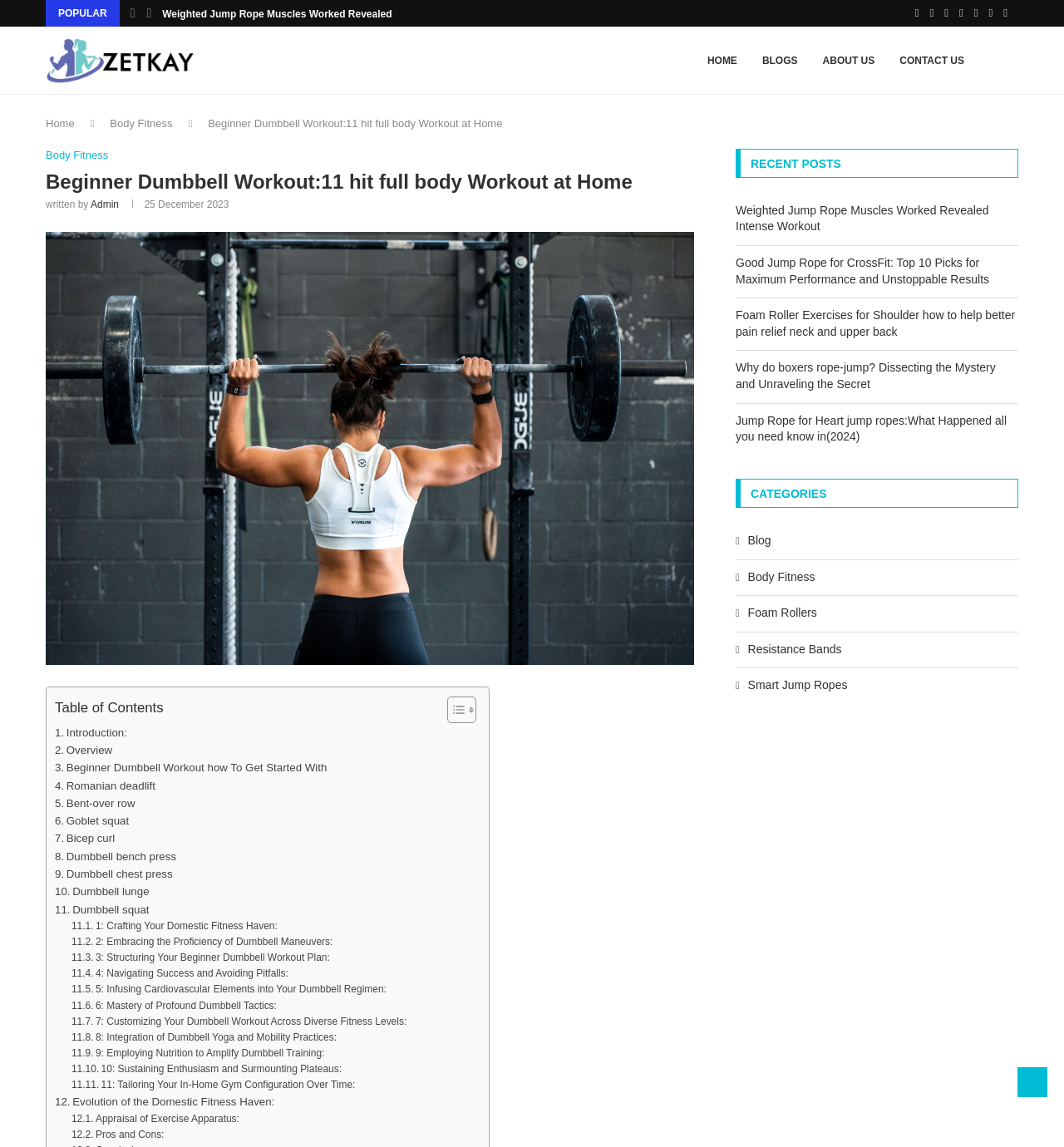Identify the bounding box for the given UI element using the description provided. Coordinates should be in the format (top-left x, top-left y, bottom-right x, bottom-right y) and must be between 0 and 1. Here is the description: alt="Beginner Dumbbell Workout"

[0.043, 0.202, 0.652, 0.214]